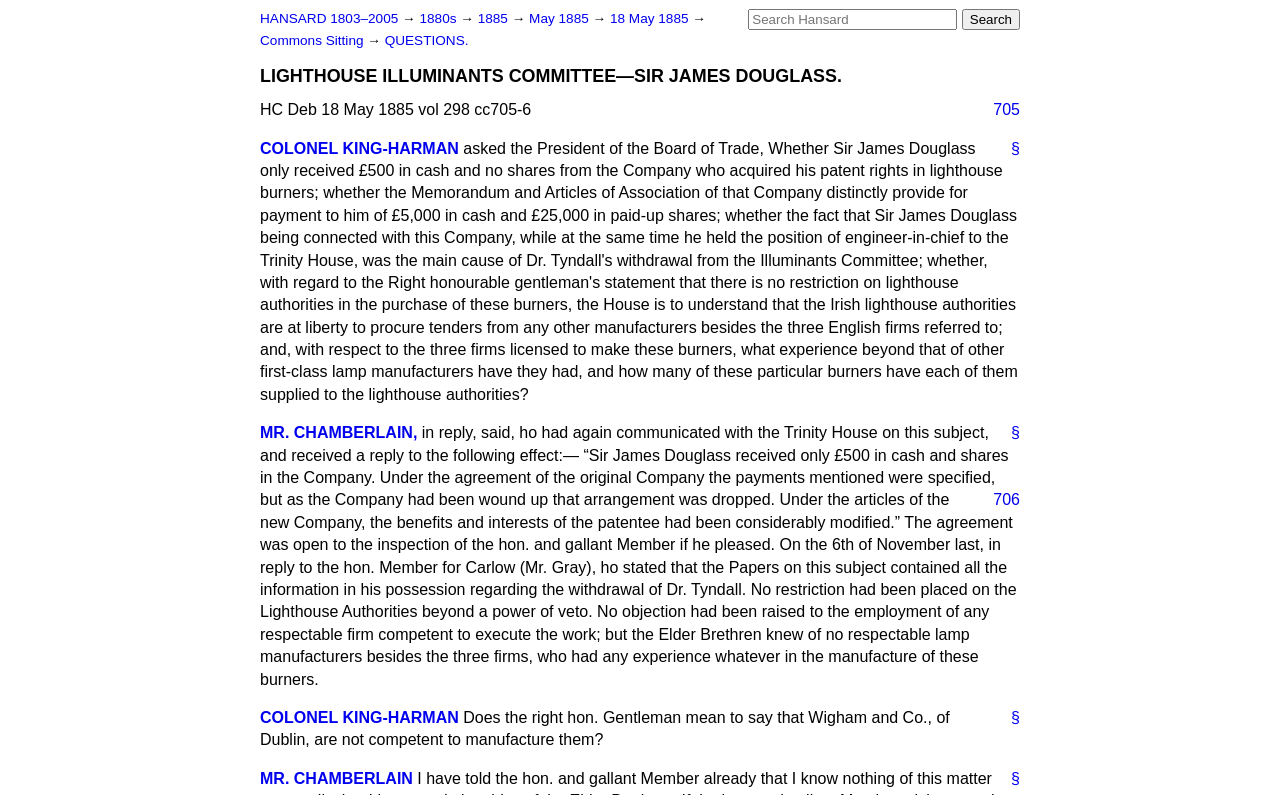Based on the element description "§", predict the bounding box coordinates of the UI element.

[0.777, 0.966, 0.797, 0.994]